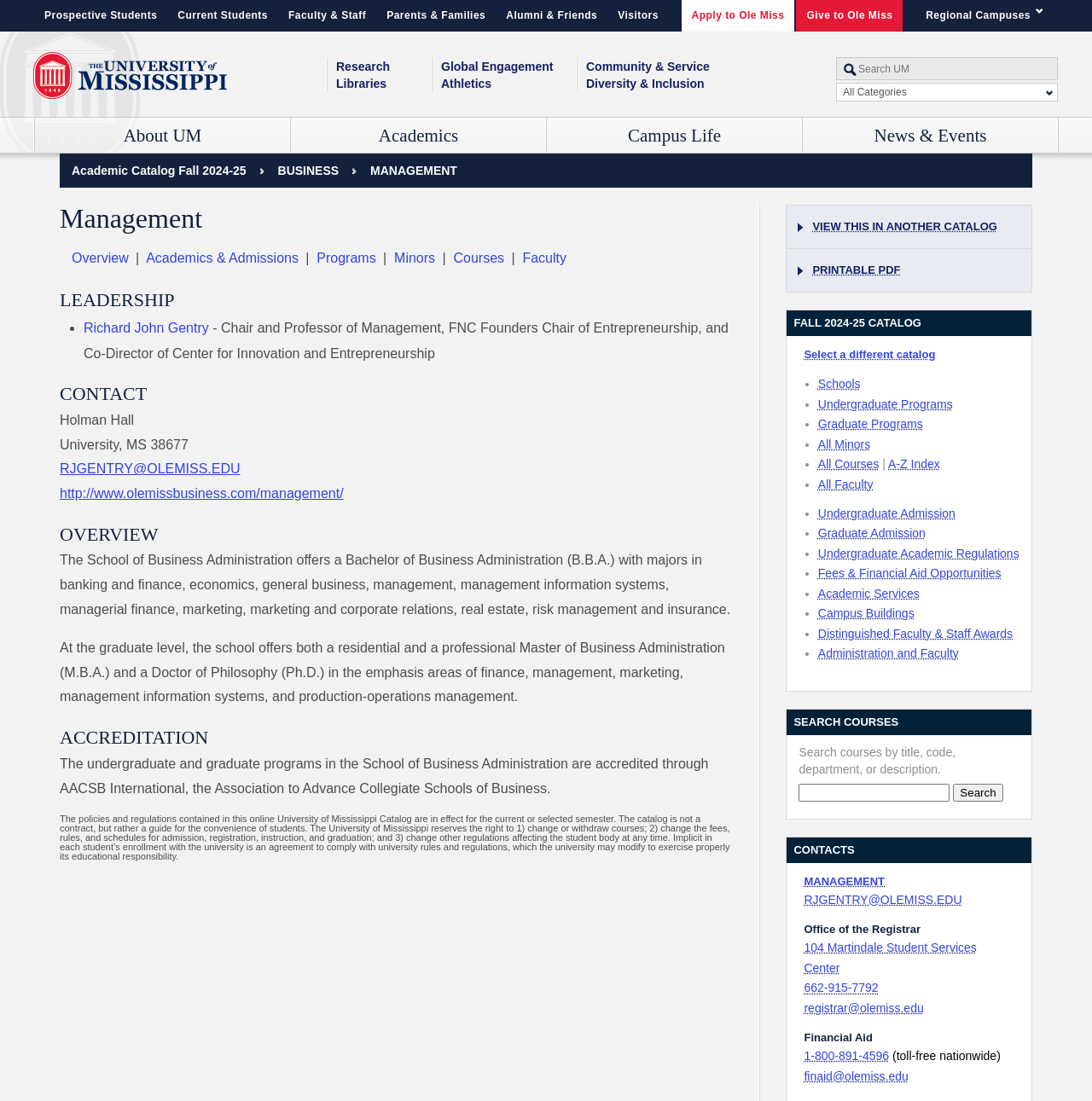Please provide the main heading of the webpage content.

The University of Mississippi